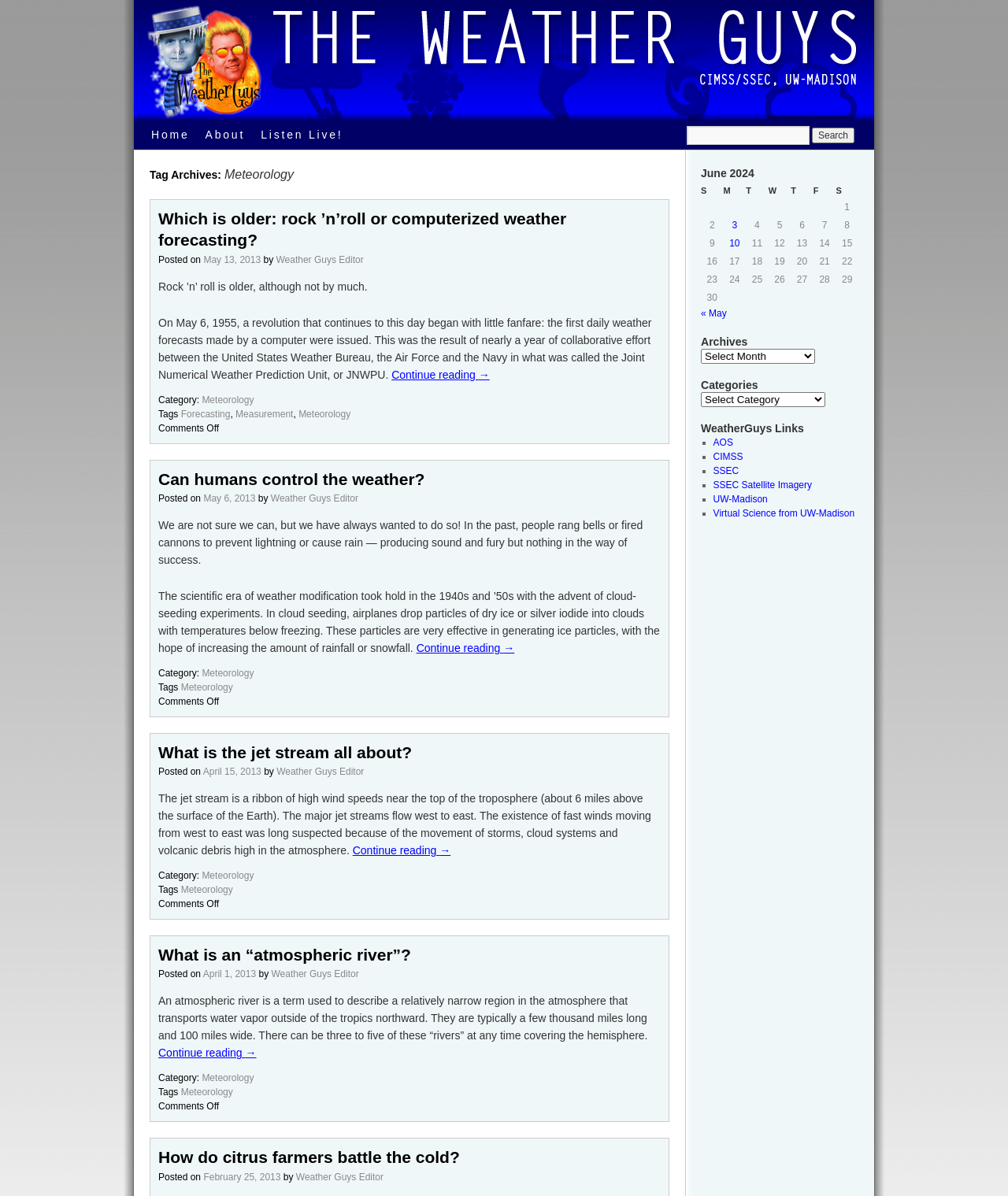Please reply with a single word or brief phrase to the question: 
What is the main topic of this webpage?

Meteorology